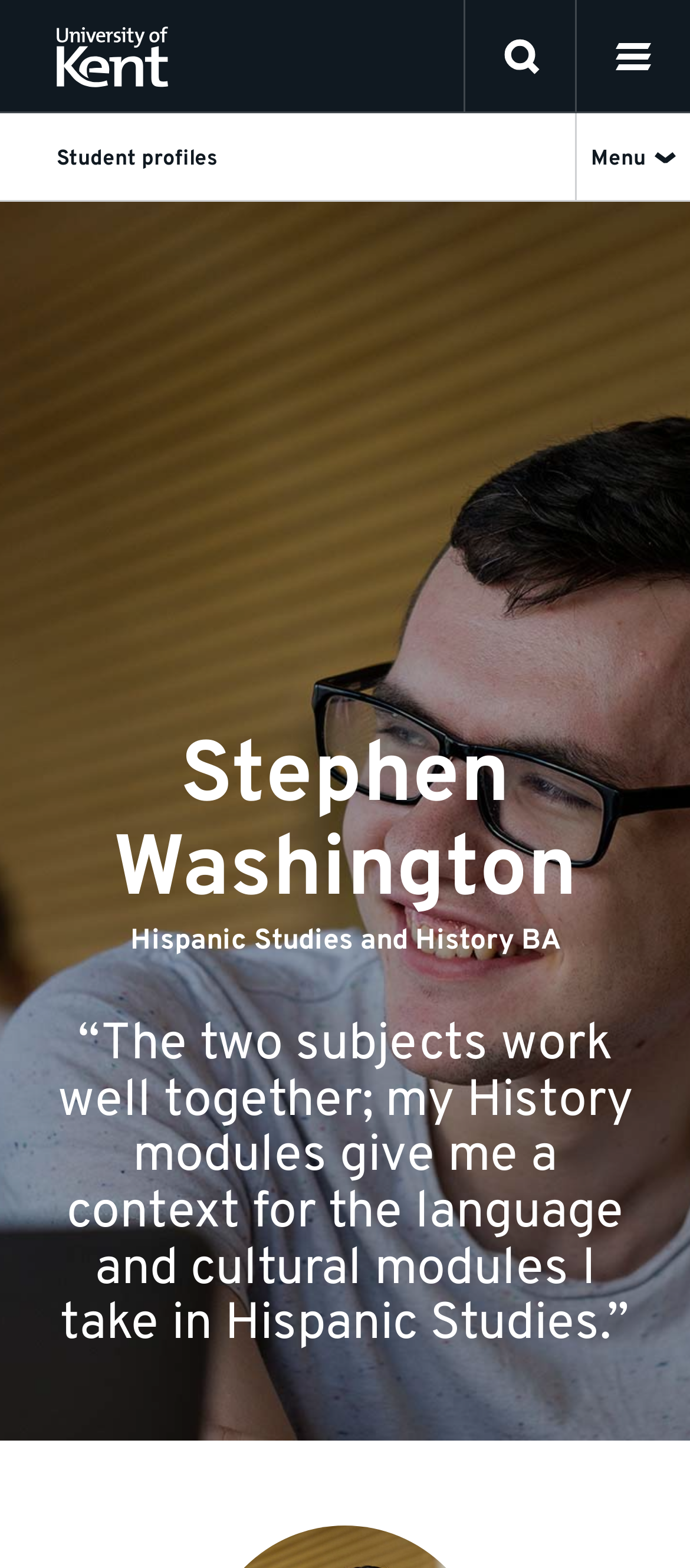What is the name of the student?
Provide a concise answer using a single word or phrase based on the image.

Stephen Washington